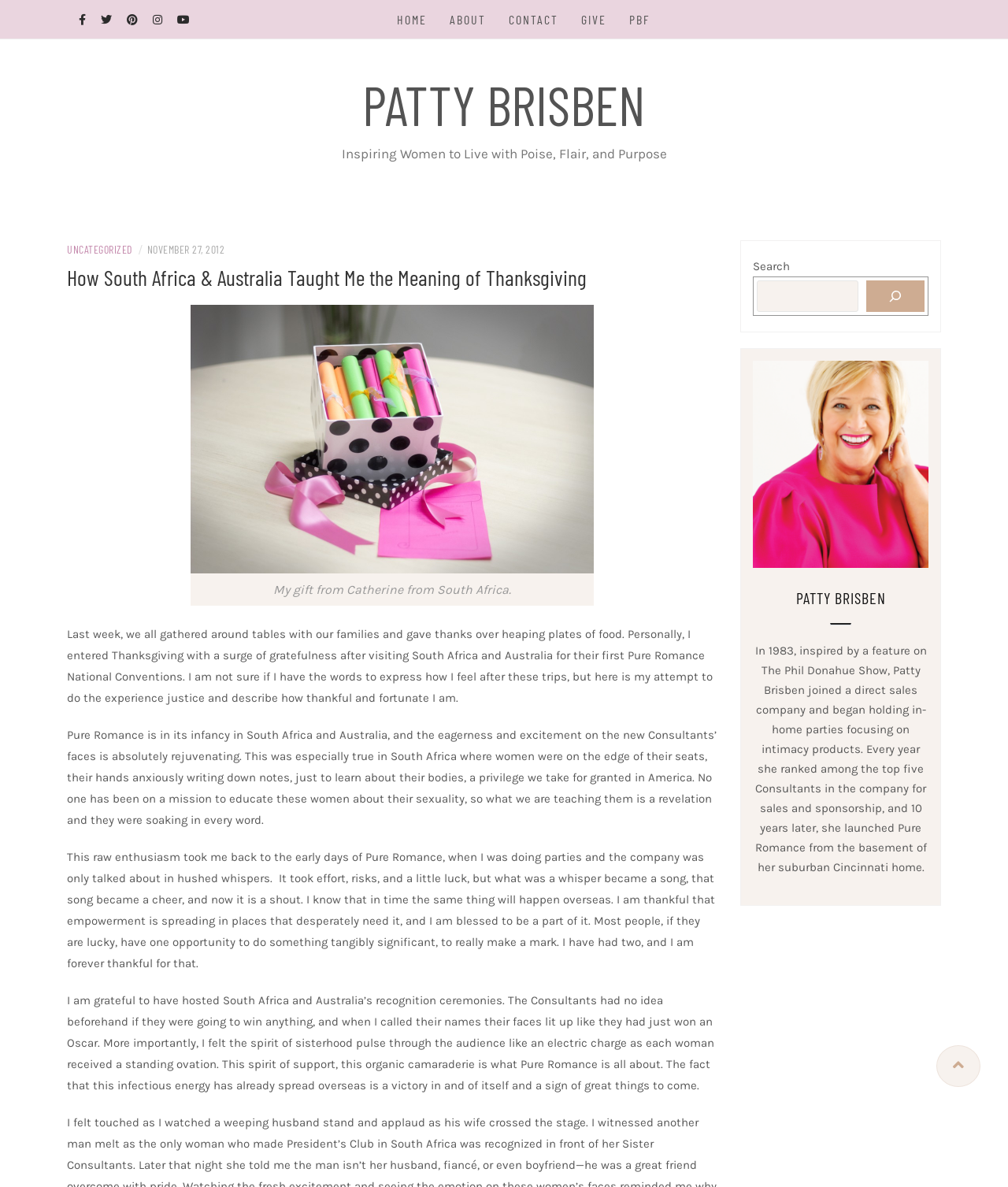Locate the bounding box coordinates of the region to be clicked to comply with the following instruction: "Click on the 'PATTY BRISBEN' link". The coordinates must be four float numbers between 0 and 1, in the form [left, top, right, bottom].

[0.359, 0.06, 0.641, 0.115]